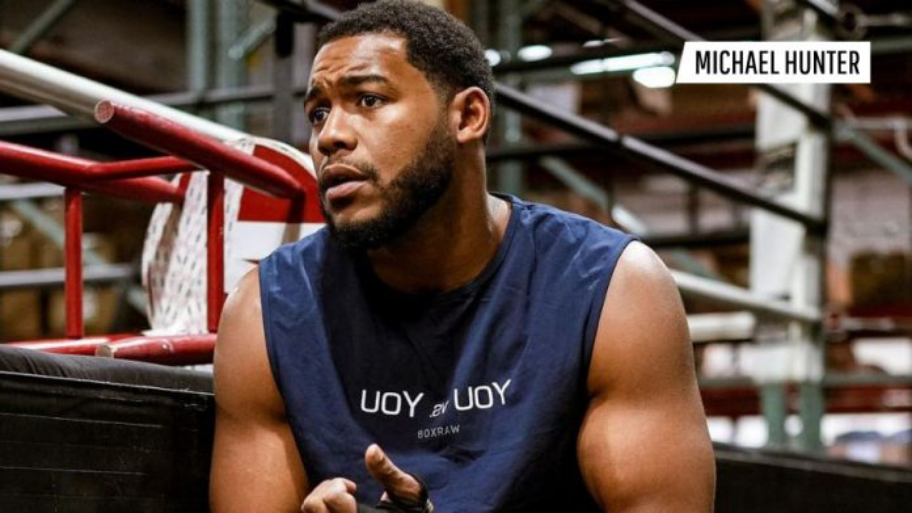Explain the image thoroughly, mentioning every notable detail.

In this image, professional boxer Michael Hunter is seen in a contemplative moment, likely reflecting on his training or upcoming competition. He wears a sleeveless navy blue shirt featuring the brand "Boxraw," showcasing his muscular build and dedication to fitness. The background conveys a gym environment, with equipment visible that supports his rigorous training regime. The image captures a side profile of Hunter, highlighting his focused expression and determination. The name "MICHAEL HUNTER" is prominently displayed in the upper right corner, affirming his identity as a notable figure in professional boxing.